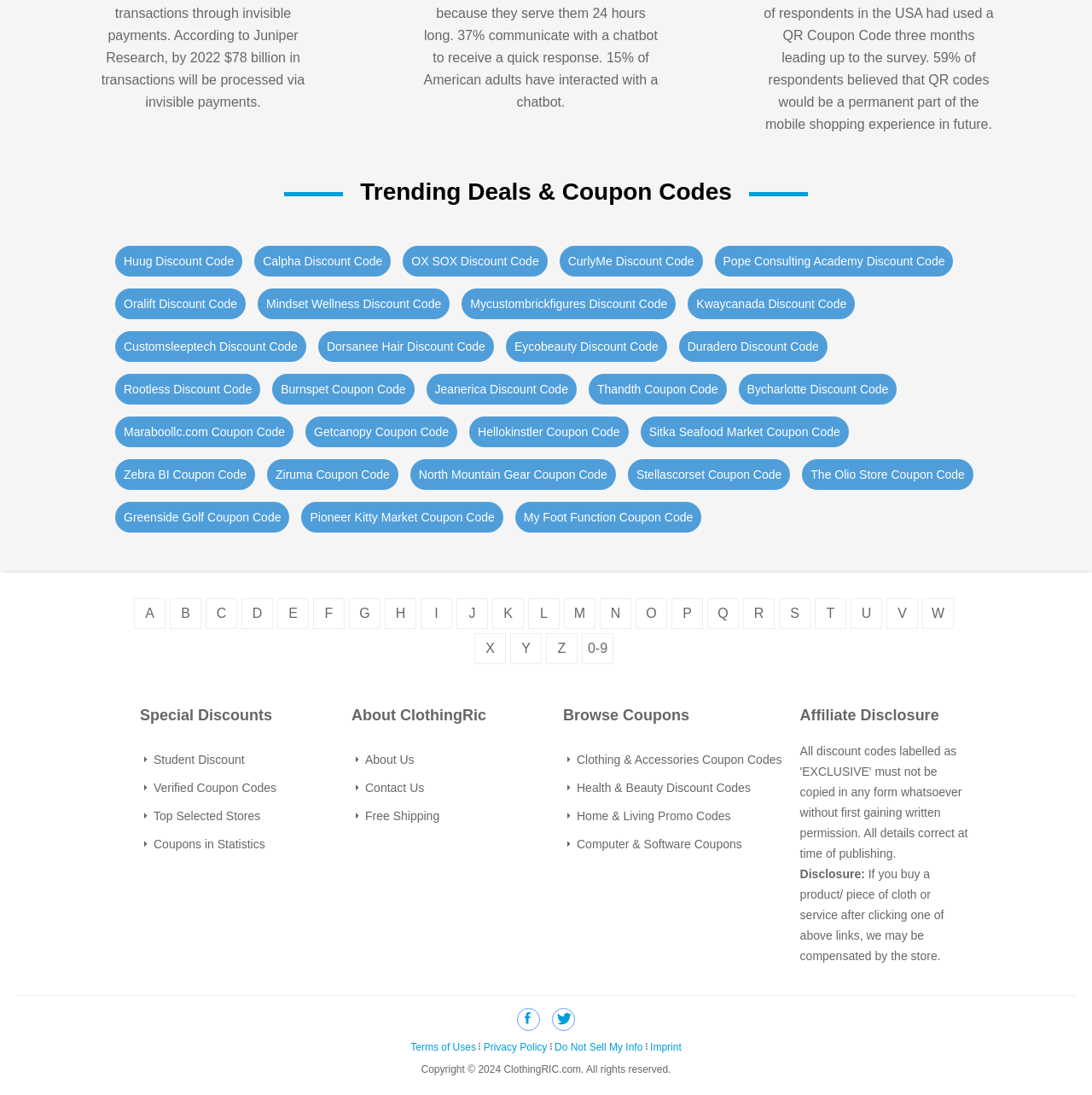Answer the following query with a single word or phrase:
What is the main category of coupons on this webpage?

Trending Deals & Coupon Codes